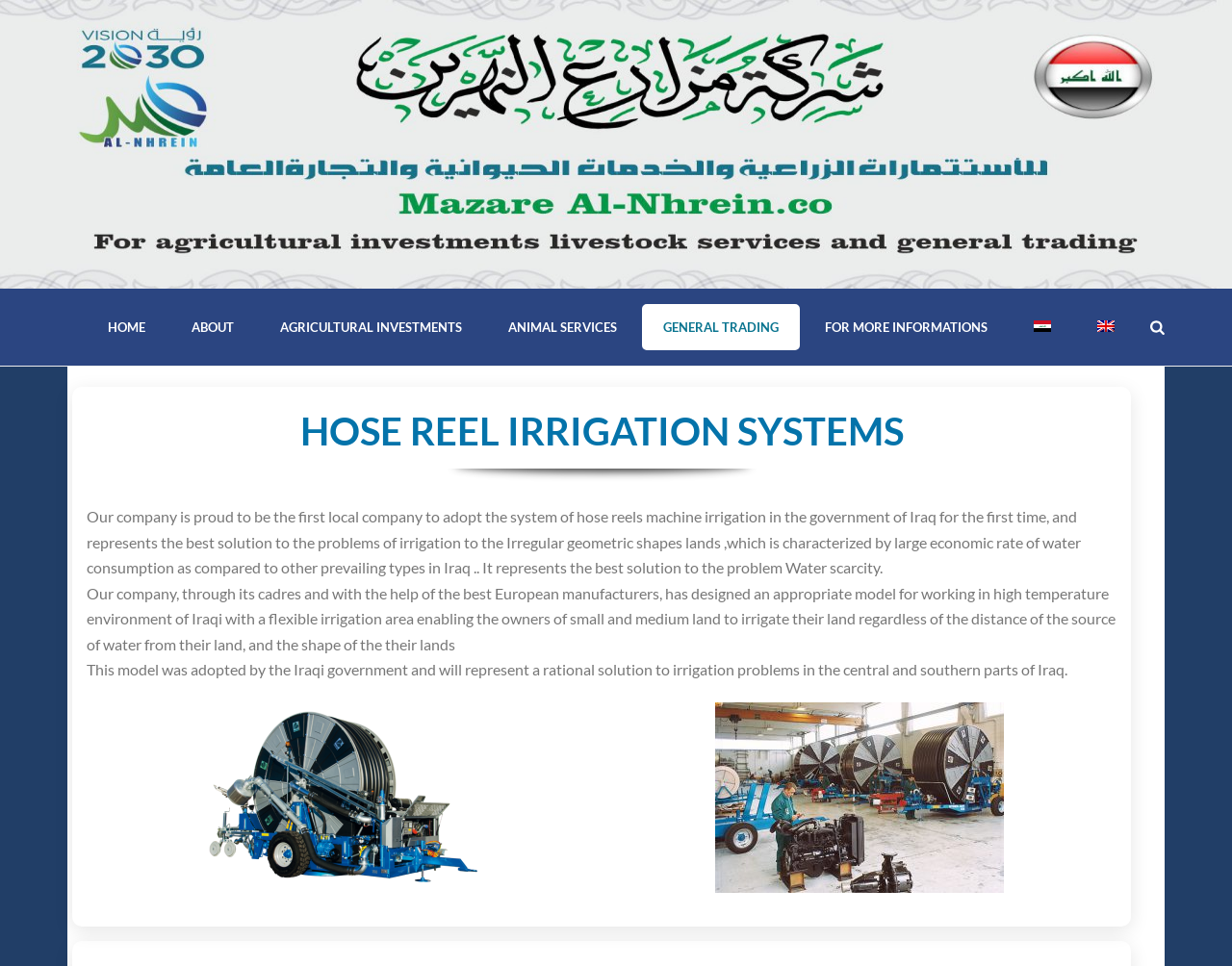Refer to the image and provide an in-depth answer to the question:
What is the shape of the lands that the company's irrigation system is suitable for?

The webpage content states that the company's irrigation system is suitable for lands with irregular geometric shapes, which is a problem that the system solves.